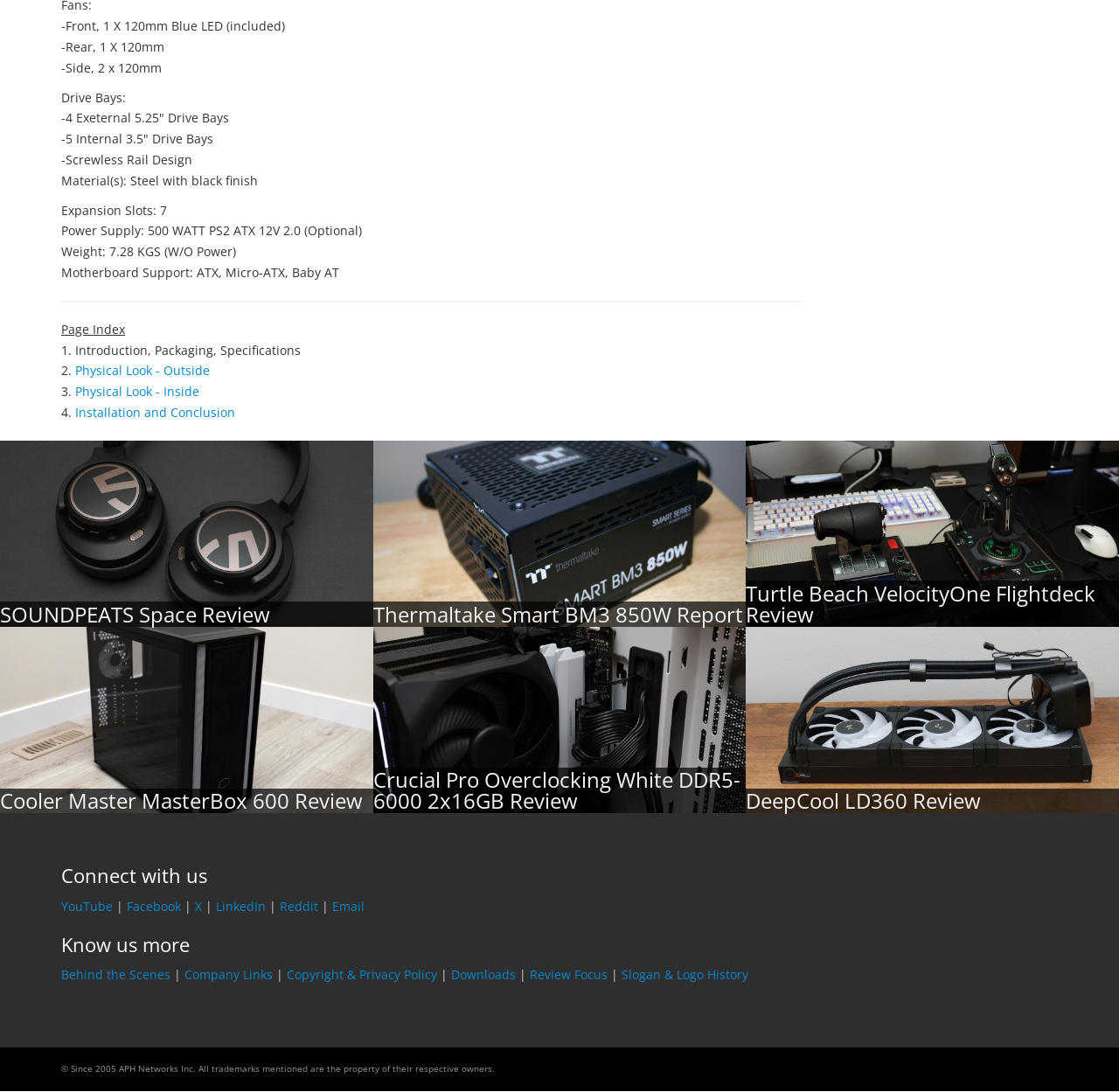Pinpoint the bounding box coordinates for the area that should be clicked to perform the following instruction: "Visit previous post".

None